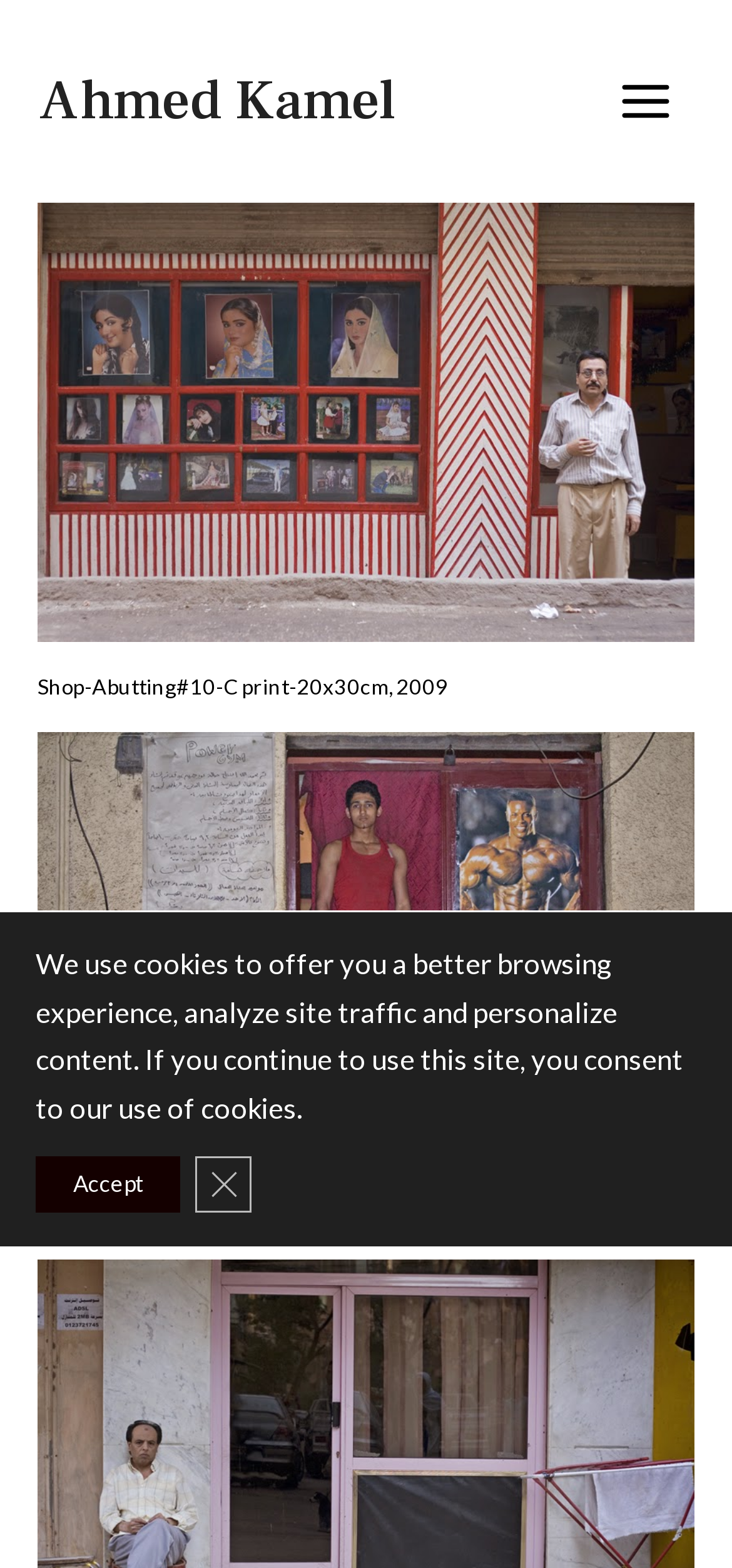Find the bounding box of the UI element described as follows: "Close GDPR Cookie Banner".

[0.267, 0.737, 0.344, 0.773]